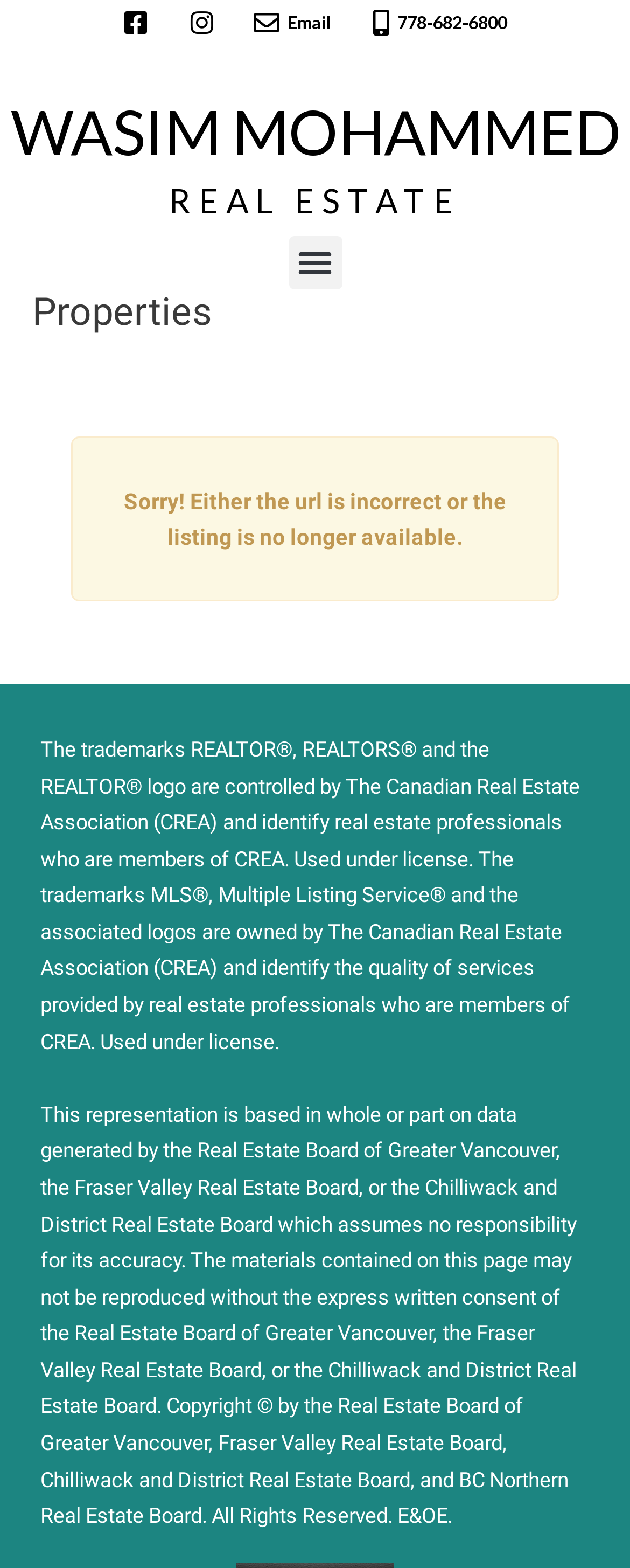Answer this question using a single word or a brief phrase:
What is the phone number to contact?

778-682-6800